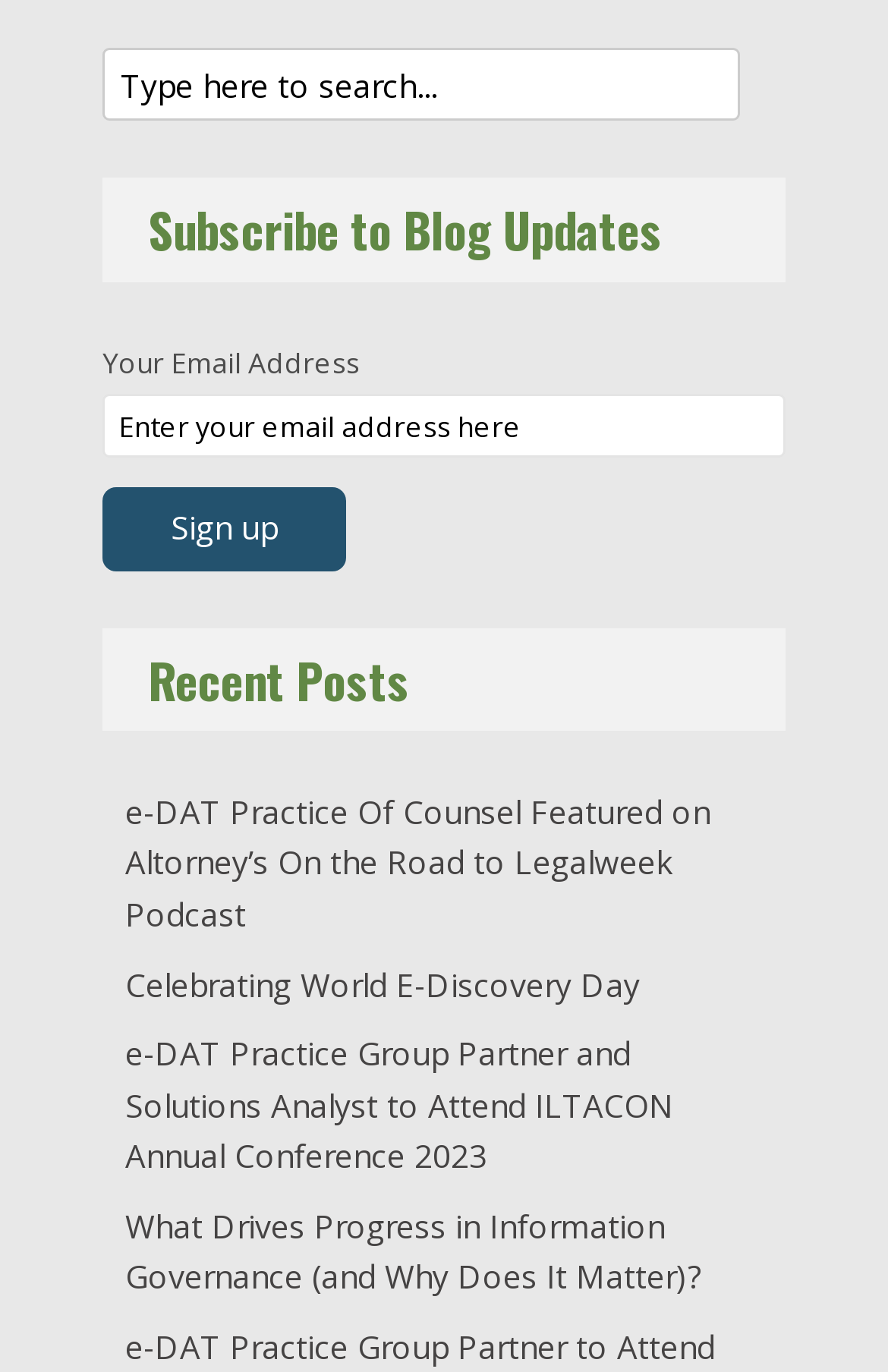What is required to sign up for blog updates?
Please provide a full and detailed response to the question.

The textbox with the label 'Your Email Address' is marked as required, indicating that an email address is necessary to sign up for blog updates.